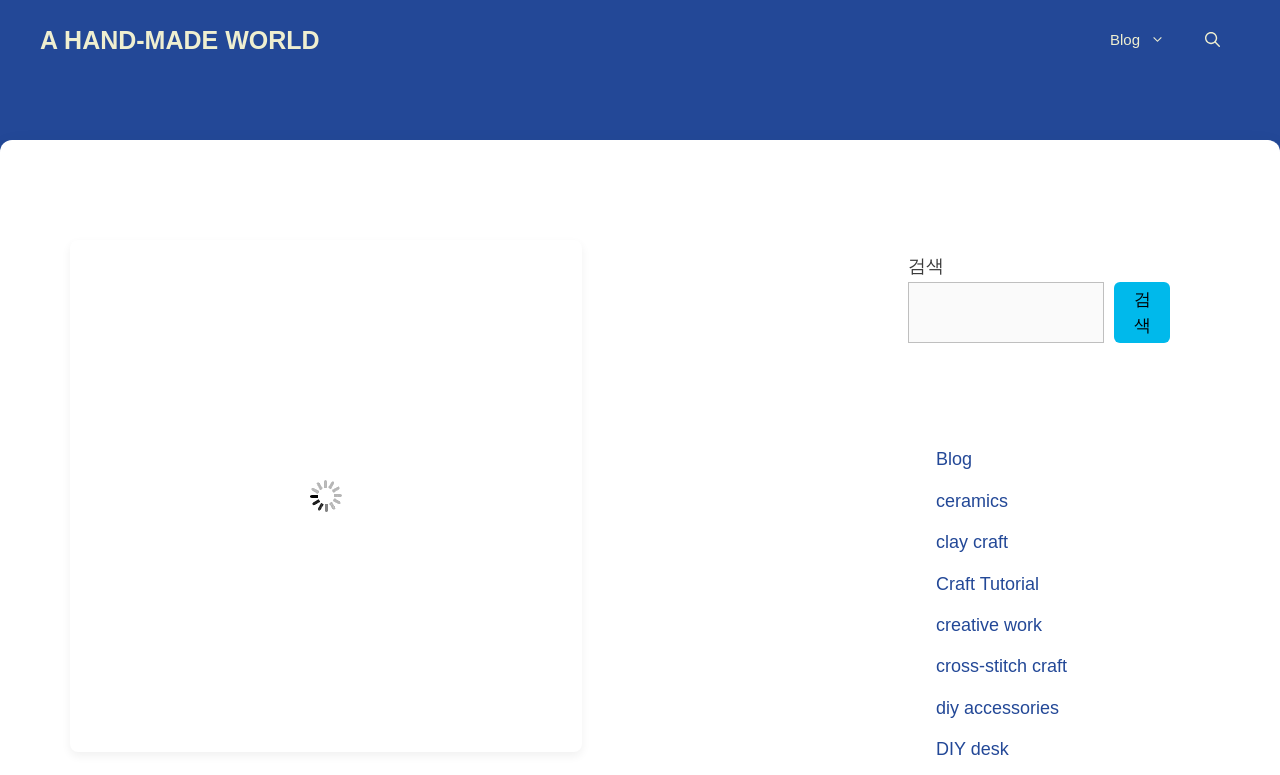Please locate the bounding box coordinates of the element that should be clicked to complete the given instruction: "Read the article".

None